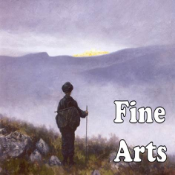What is the figure in the artwork doing?
Please provide a comprehensive answer based on the visual information in the image.

According to the caption, the solitary figure is 'gazing towards a distant landscape illuminated by the soft glow of the rising sun', suggesting that the figure is looking at something in the distance.